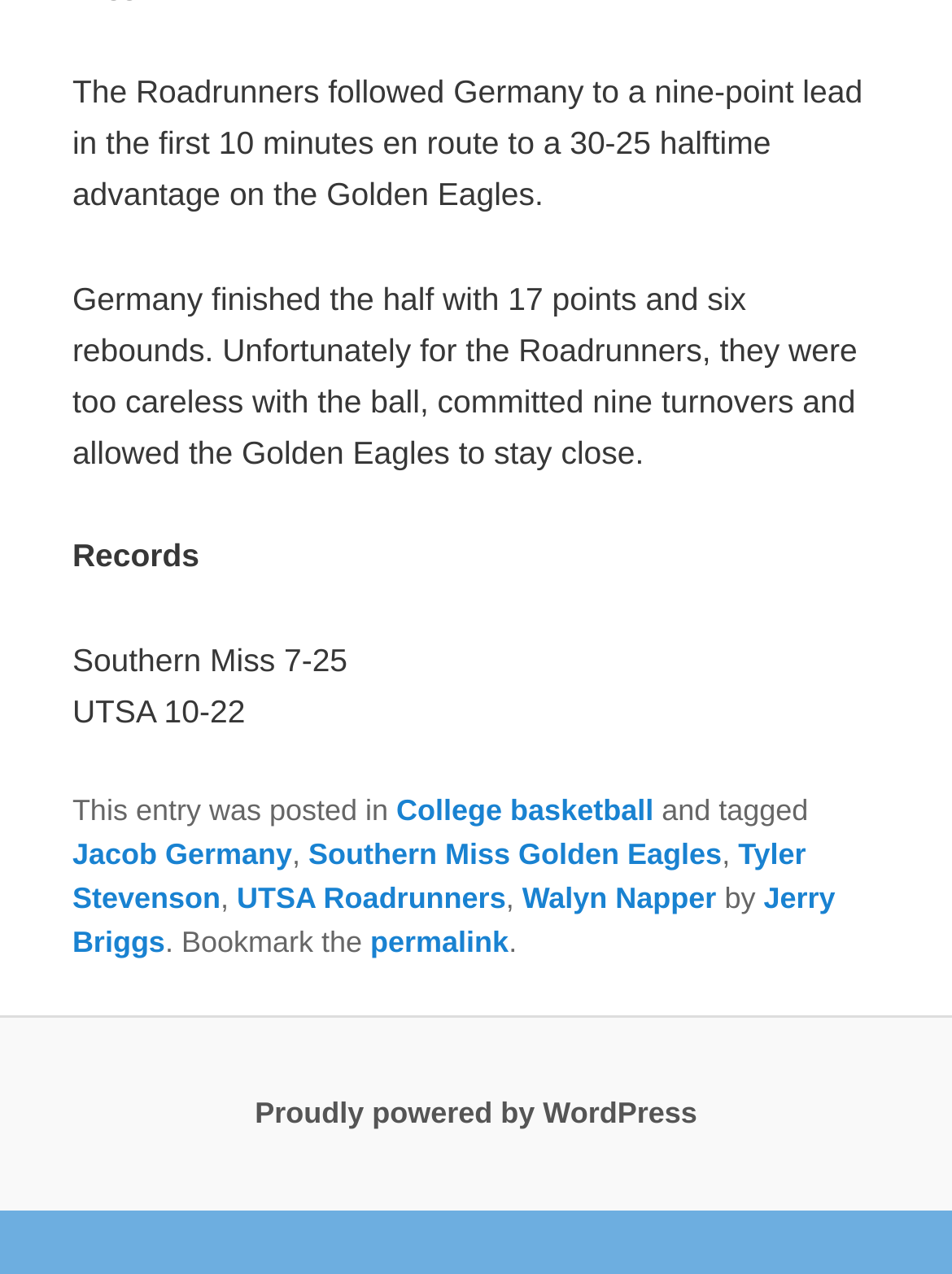What platform powers this website?
Give a single word or phrase answer based on the content of the image.

WordPress